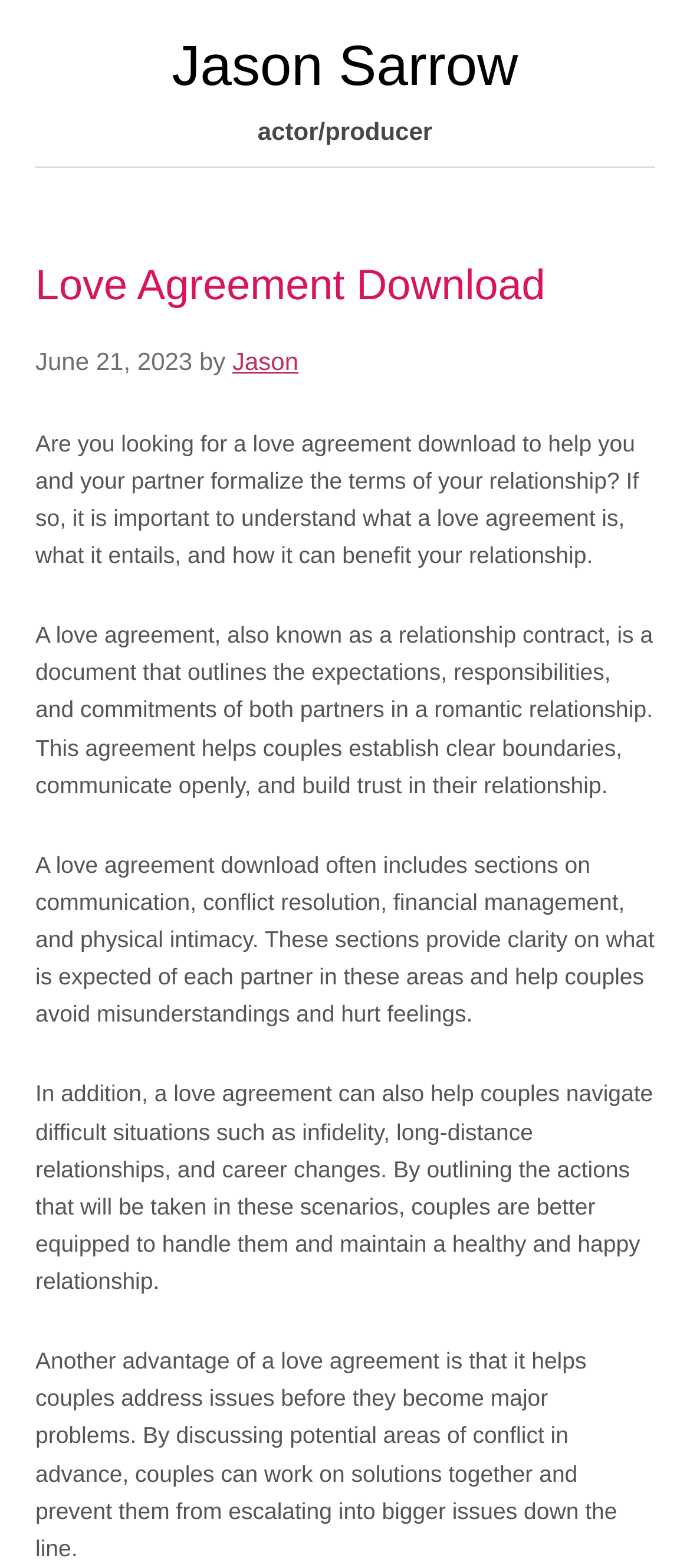Please answer the following query using a single word or phrase: 
What is the date of the article?

Wednesday, June 21, 2023